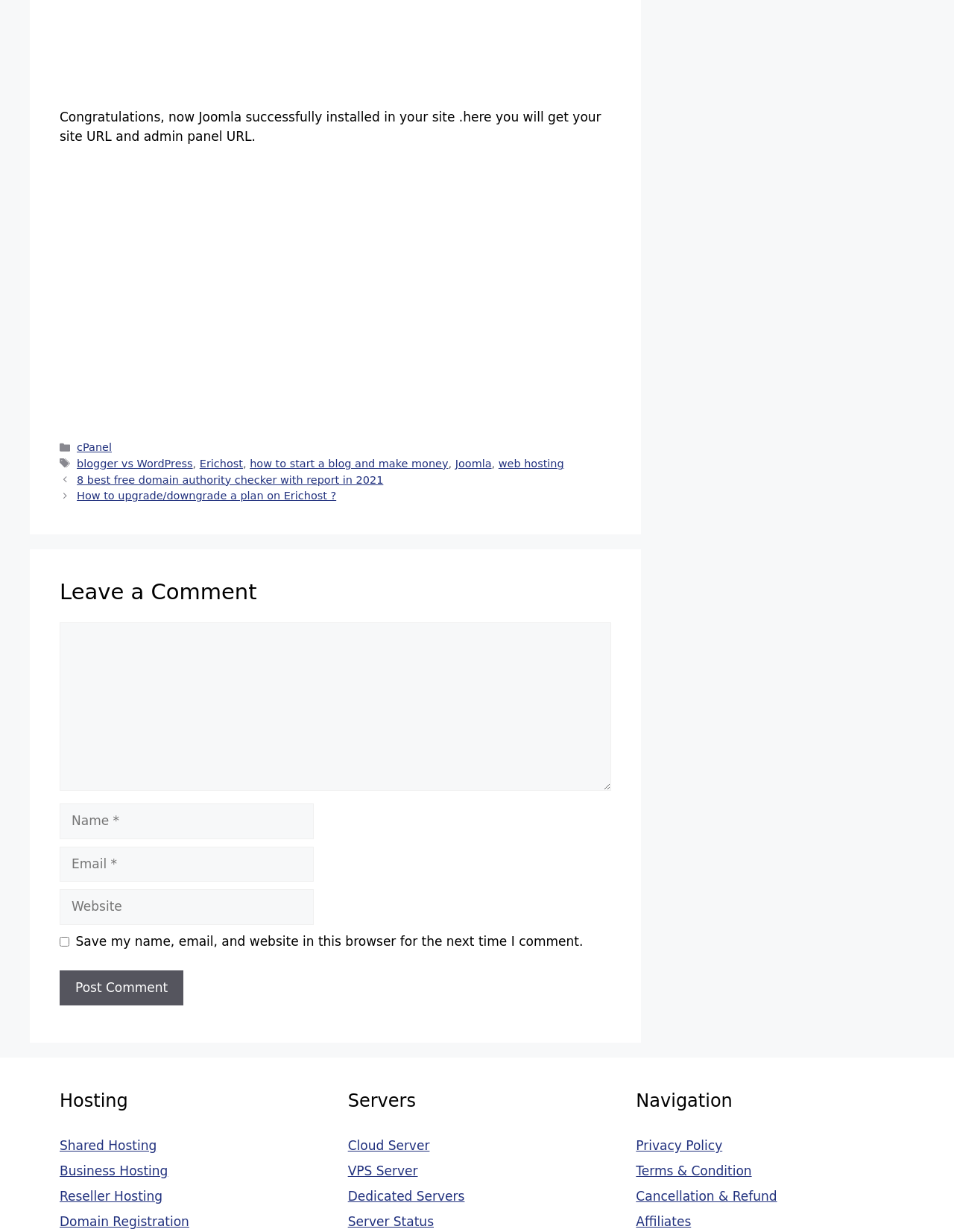Please answer the following question using a single word or phrase: What are the categories listed in the footer?

Categories, Tags